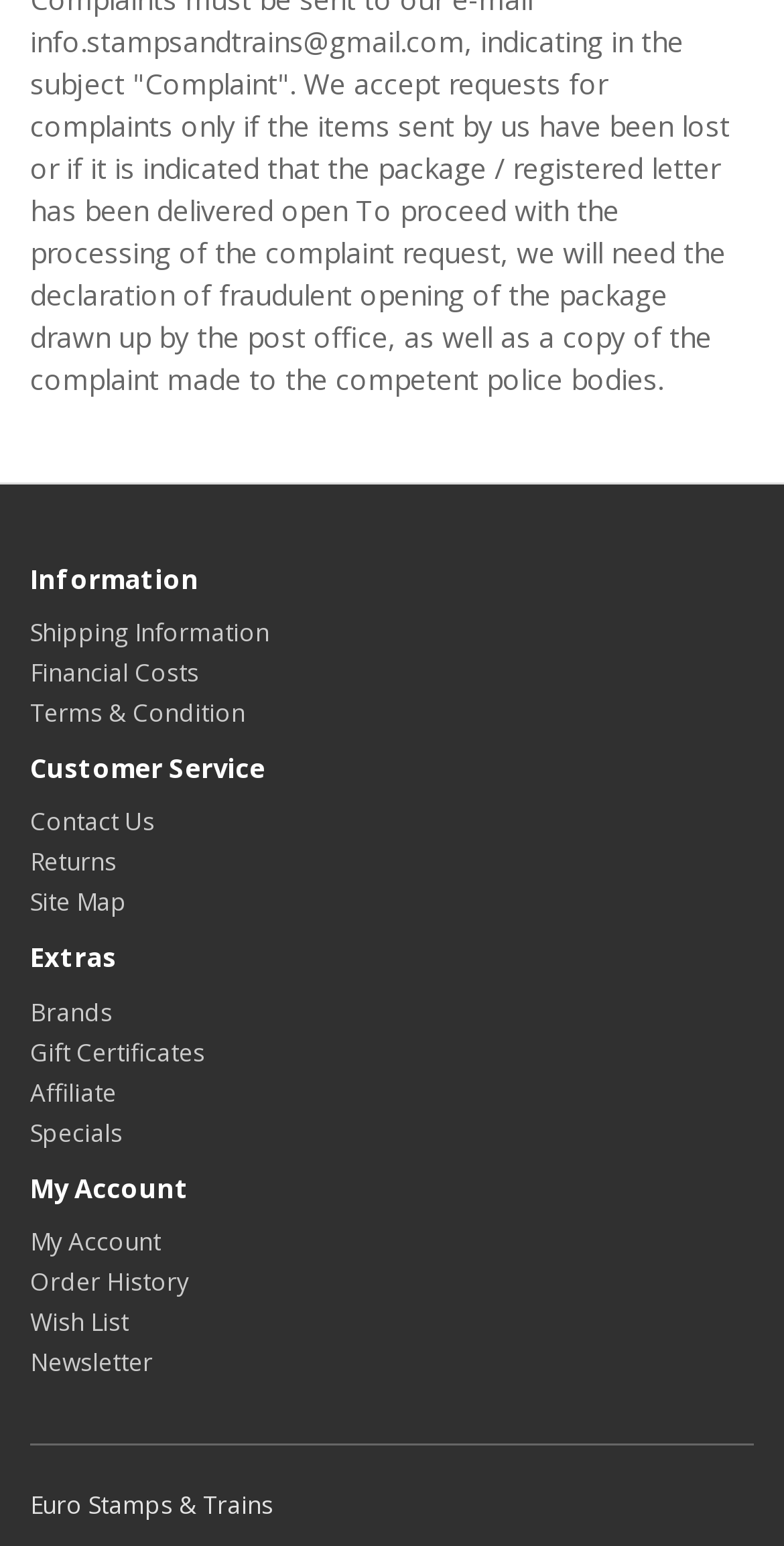Show the bounding box coordinates of the region that should be clicked to follow the instruction: "View shipping information."

[0.038, 0.398, 0.344, 0.42]